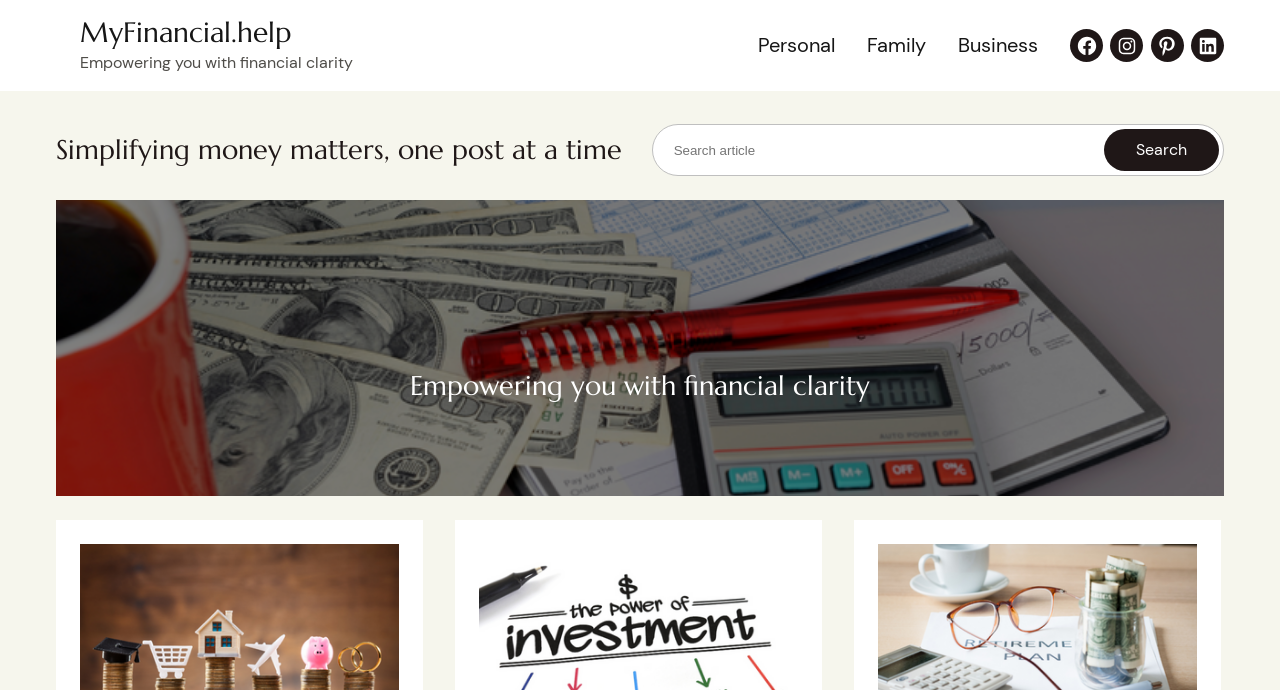Can you specify the bounding box coordinates for the region that should be clicked to fulfill this instruction: "search for something".

[0.513, 0.188, 0.855, 0.248]